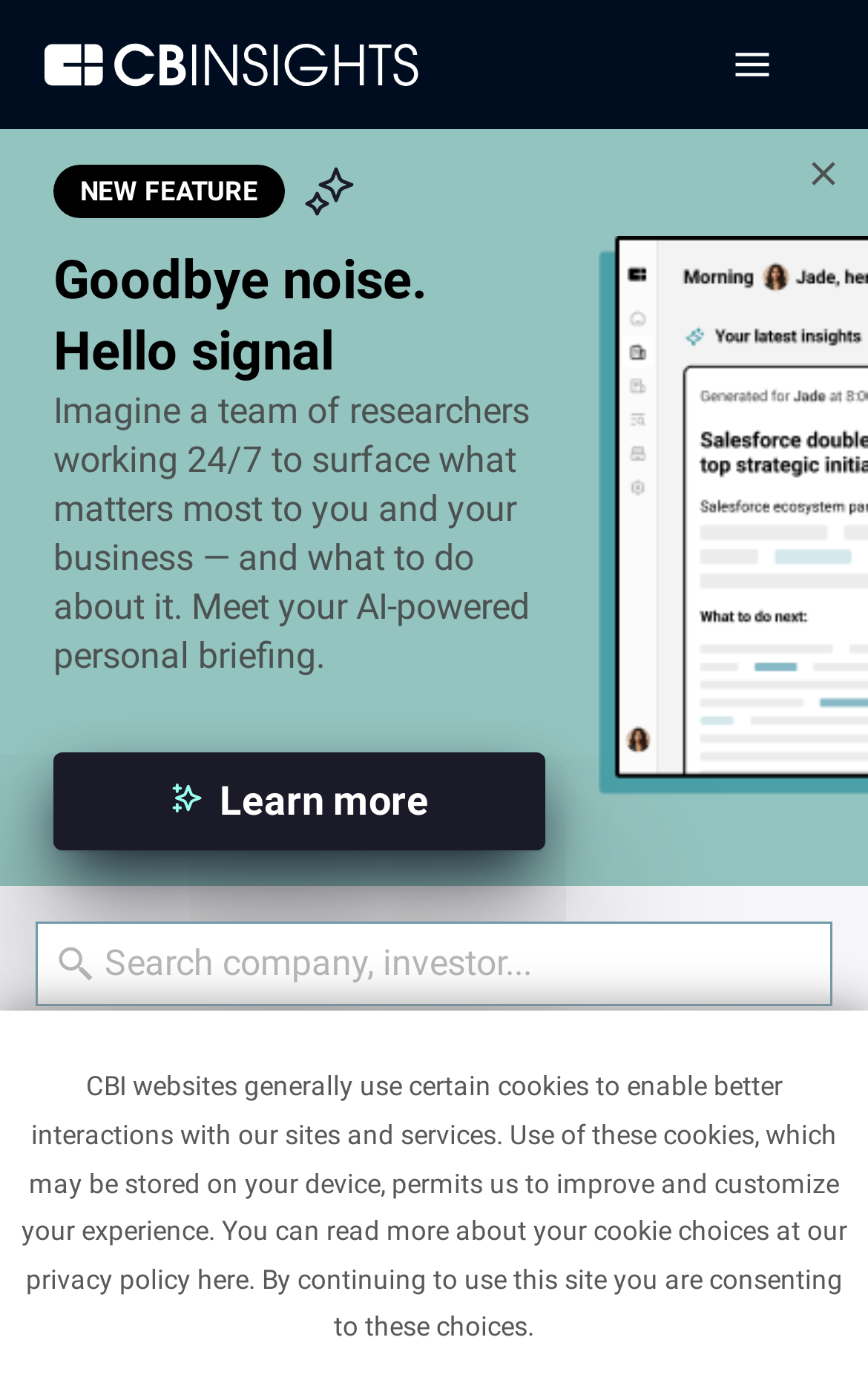Please locate the bounding box coordinates of the element's region that needs to be clicked to follow the instruction: "Share on LinkedIn". The bounding box coordinates should be provided as four float numbers between 0 and 1, i.e., [left, top, right, bottom].

[0.303, 0.895, 0.385, 0.925]